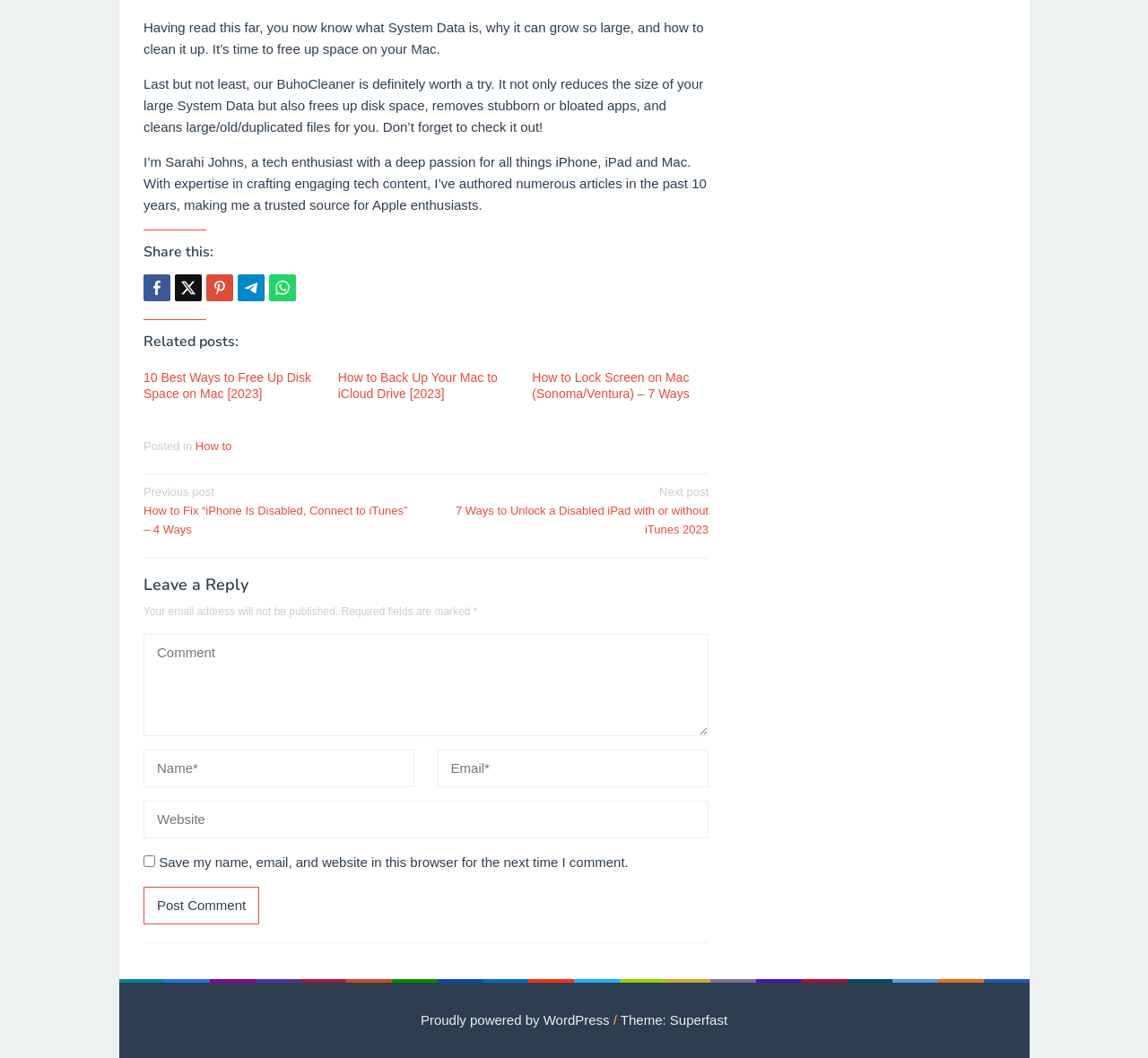What is the purpose of BuhoCleaner?
Answer with a single word or phrase, using the screenshot for reference.

To free up disk space